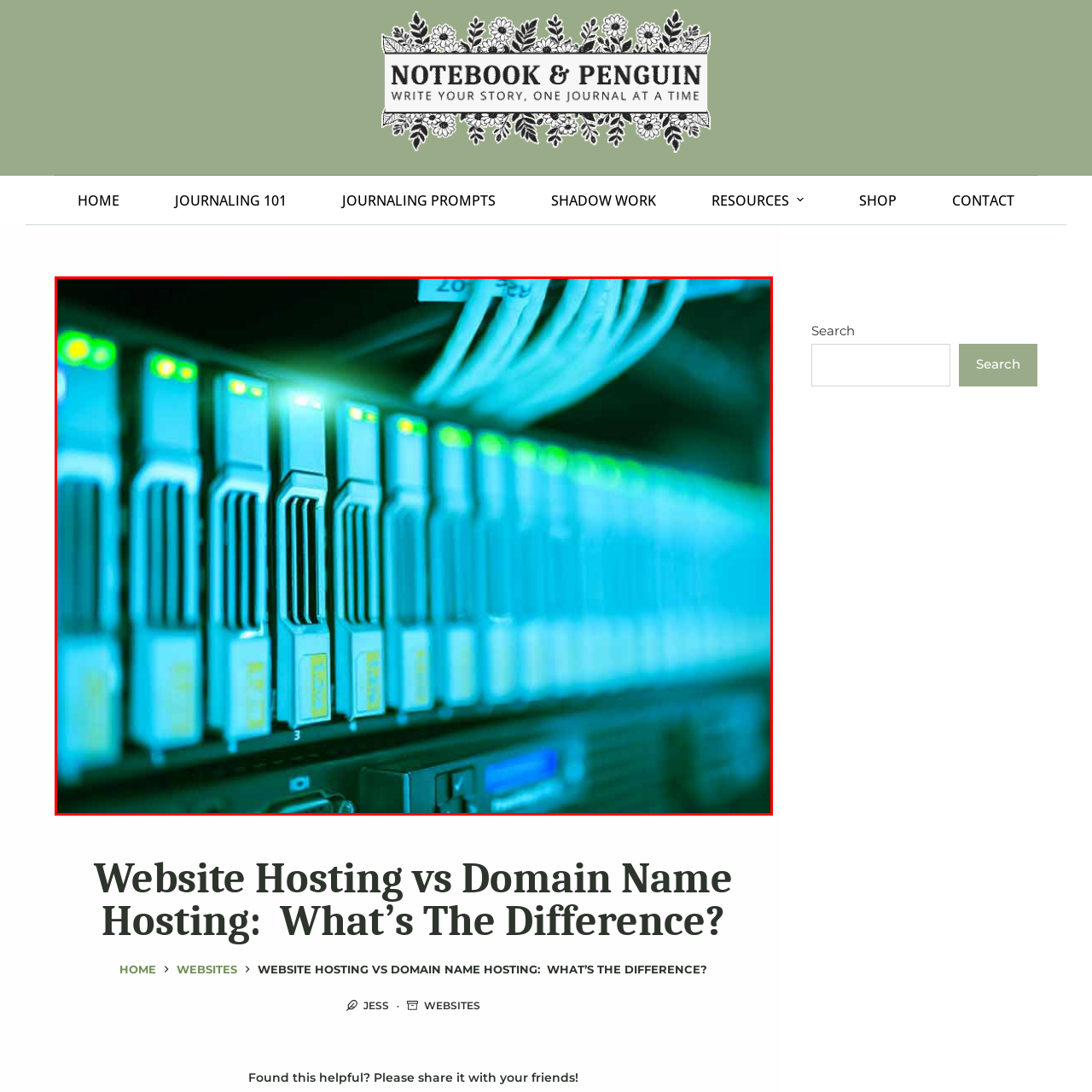Describe in detail what you see in the image highlighted by the red border.

The image depicts a close-up view of a server rack featuring multiple data storage modules, each equipped with illuminated indicators. The blue-tinted lighting enhances the sleek, modern appearance of the hardware, showcasing the intricate details of the modules, such as their ventilation slits and status lights. The arrangement suggests a high-capacity storage system, indicative of advanced hosting capabilities. This visual emphasizes the technological sophistication essential for effective website hosting, contrasting with the more traditional domain name hosting needs, highlighting a vital aspect of modern digital infrastructure.